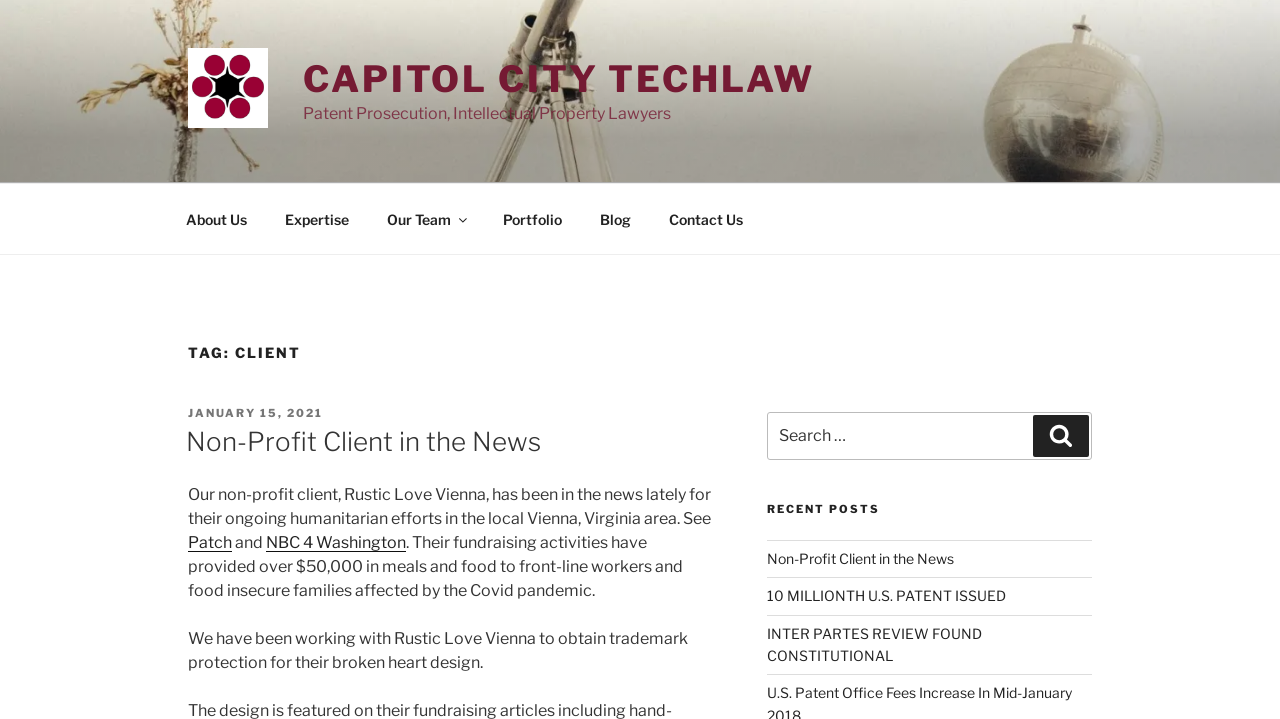Please identify the coordinates of the bounding box that should be clicked to fulfill this instruction: "Click on the Capitol City TechLaw logo".

[0.147, 0.067, 0.209, 0.178]